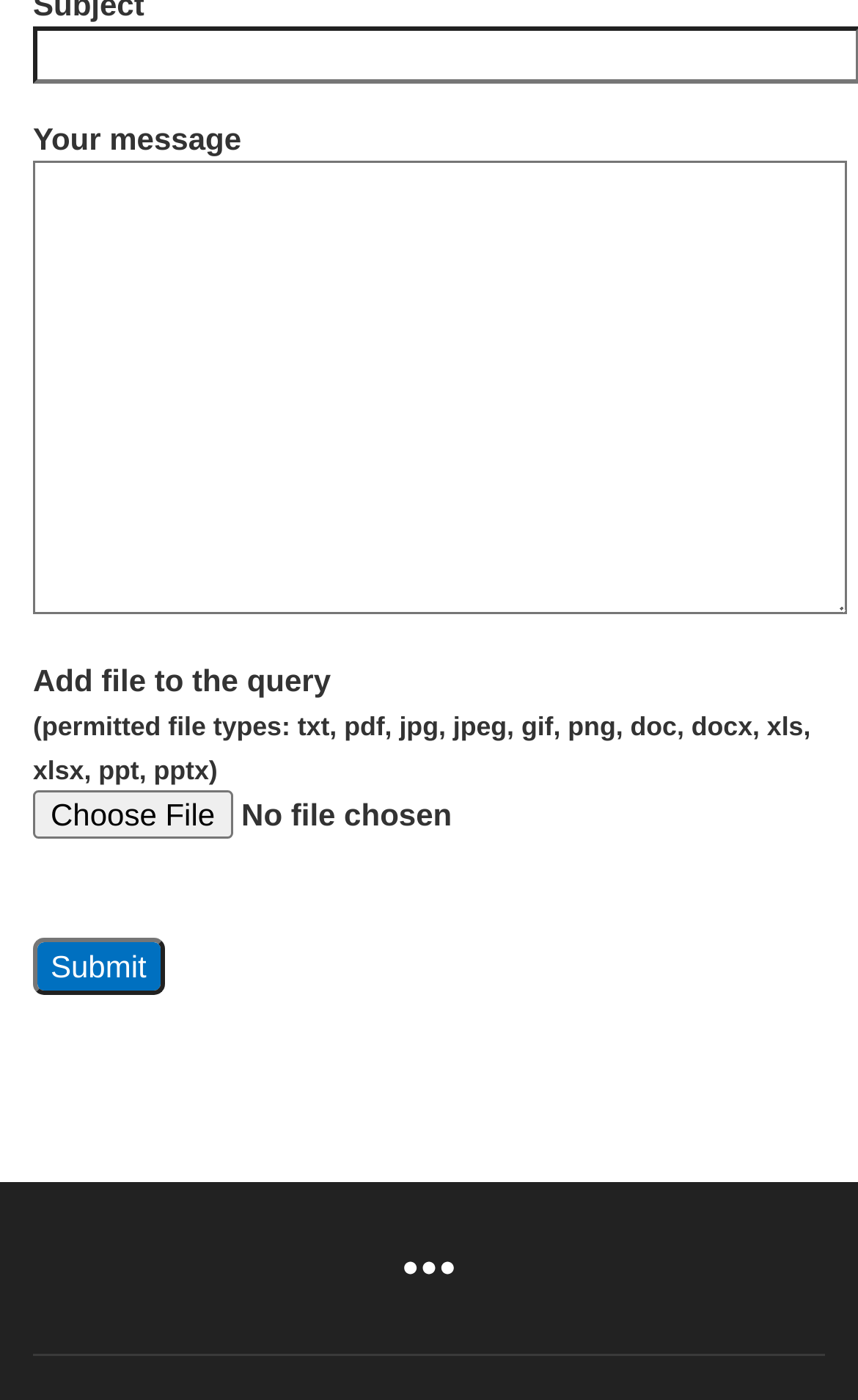Find the bounding box of the web element that fits this description: "name="file-294"".

[0.038, 0.565, 0.718, 0.6]